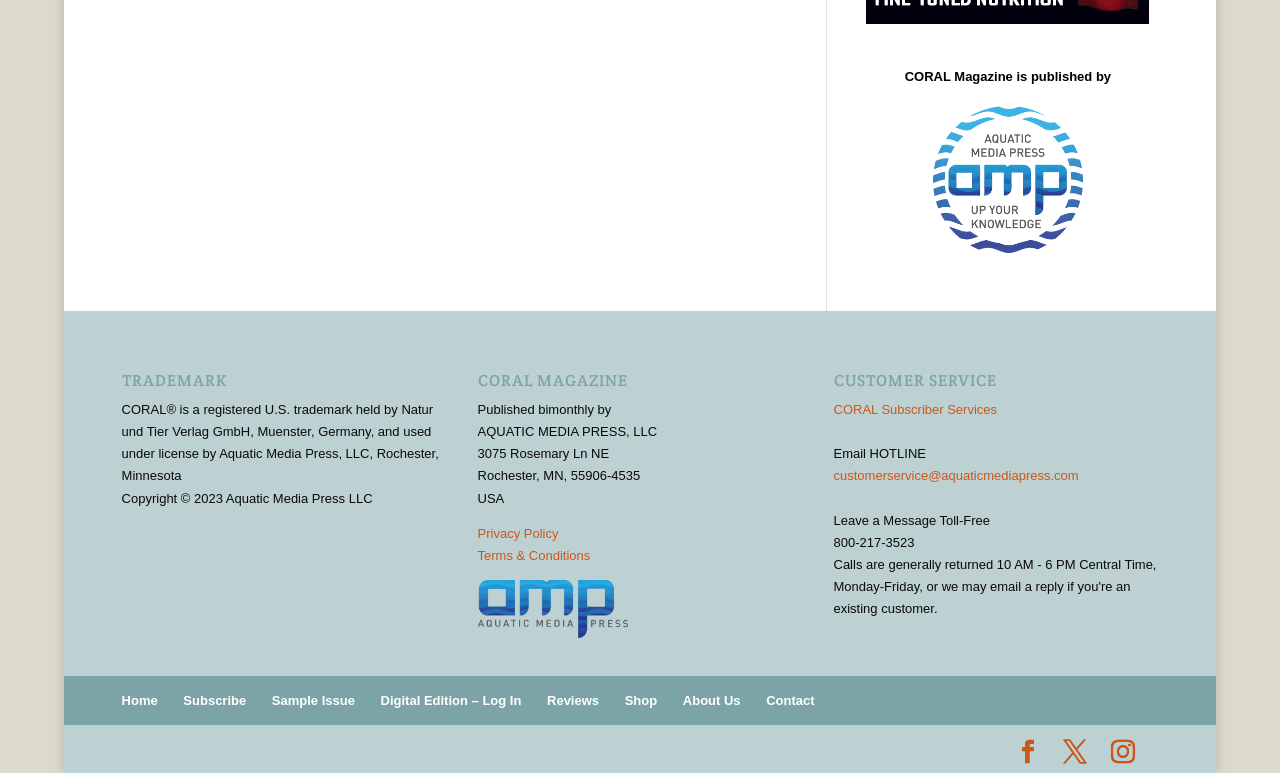Identify the bounding box coordinates of the clickable region to carry out the given instruction: "Check the 'Terms & Conditions'".

[0.373, 0.709, 0.461, 0.728]